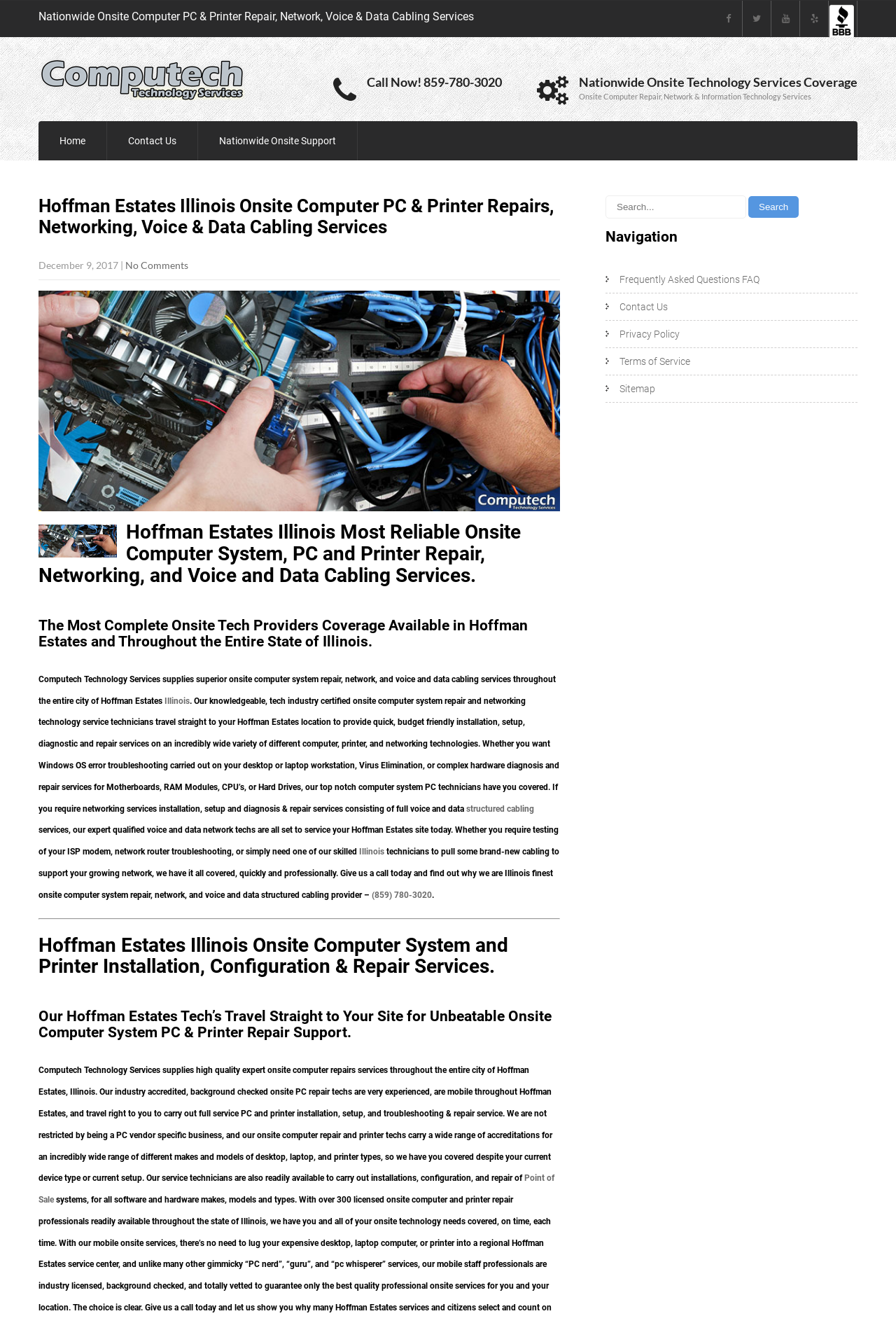Answer the following inquiry with a single word or phrase:
What is the purpose of the search box?

To search the website